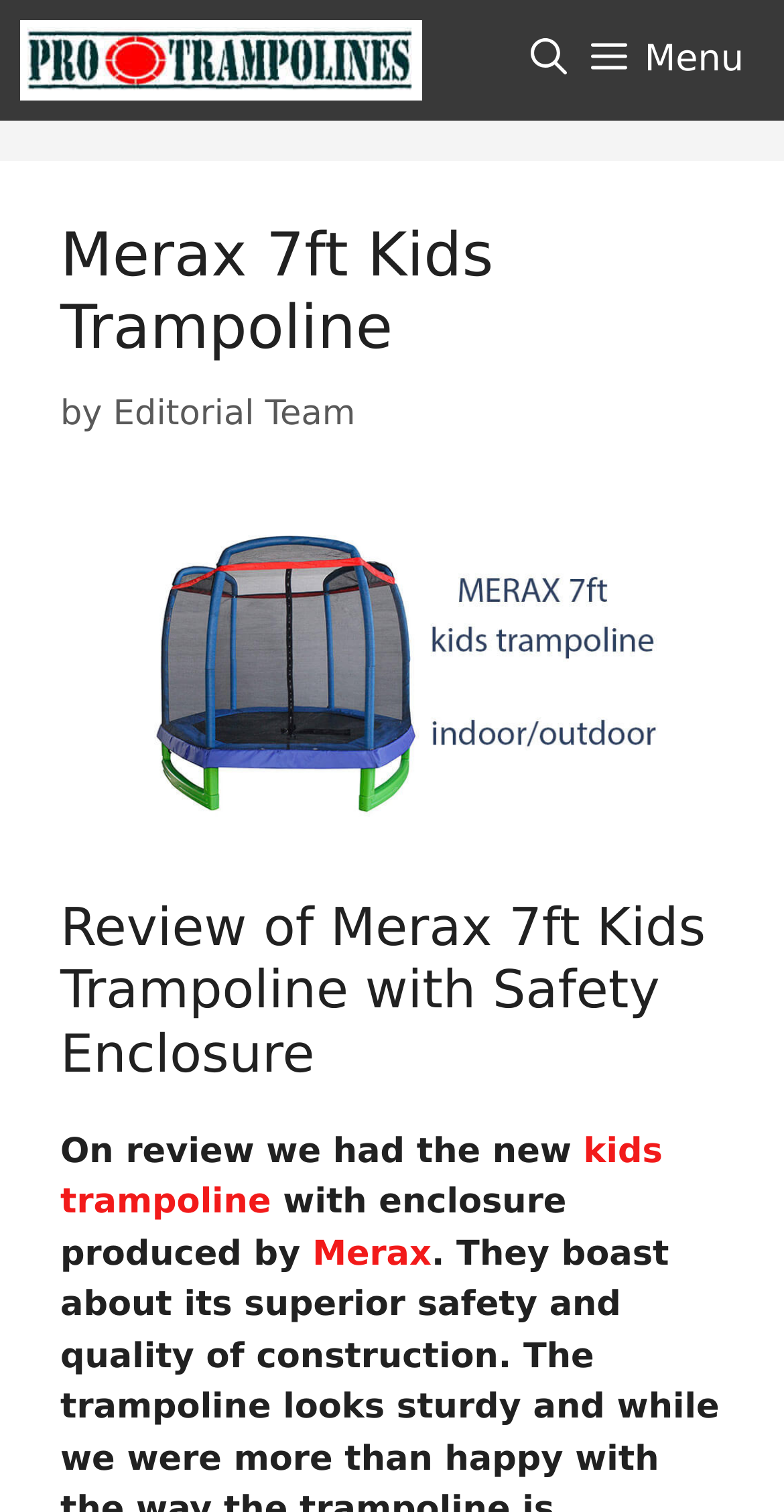What is the name of the website?
Please provide an in-depth and detailed response to the question.

I found this answer by looking at the link element with the description 'ProTrampolines' and its bounding box coordinates [0.026, 0.0, 0.538, 0.08] which indicates its position at the top left corner of the webpage.